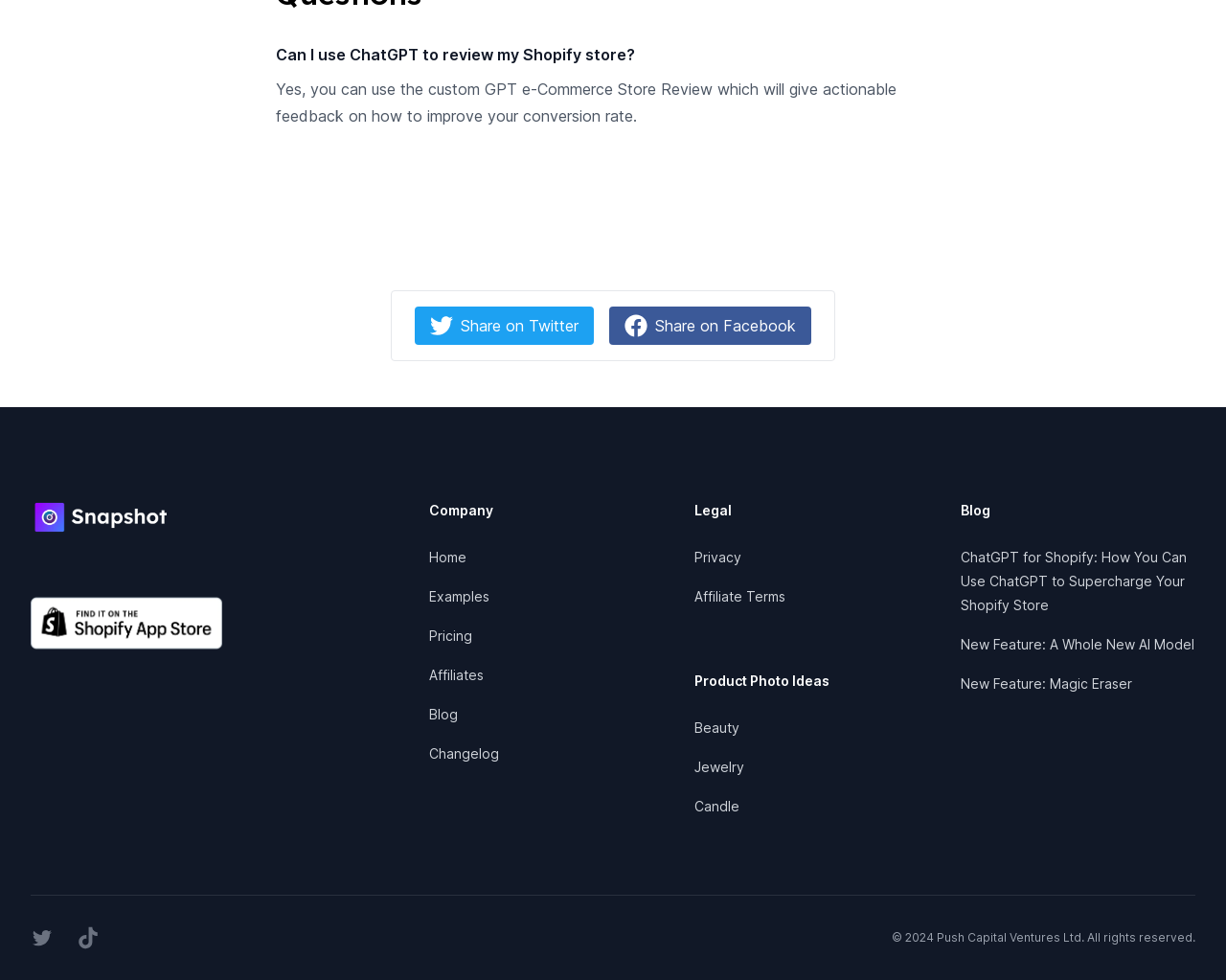Can you identify the bounding box coordinates of the clickable region needed to carry out this instruction: 'View Pricing'? The coordinates should be four float numbers within the range of 0 to 1, stated as [left, top, right, bottom].

[0.35, 0.64, 0.385, 0.657]